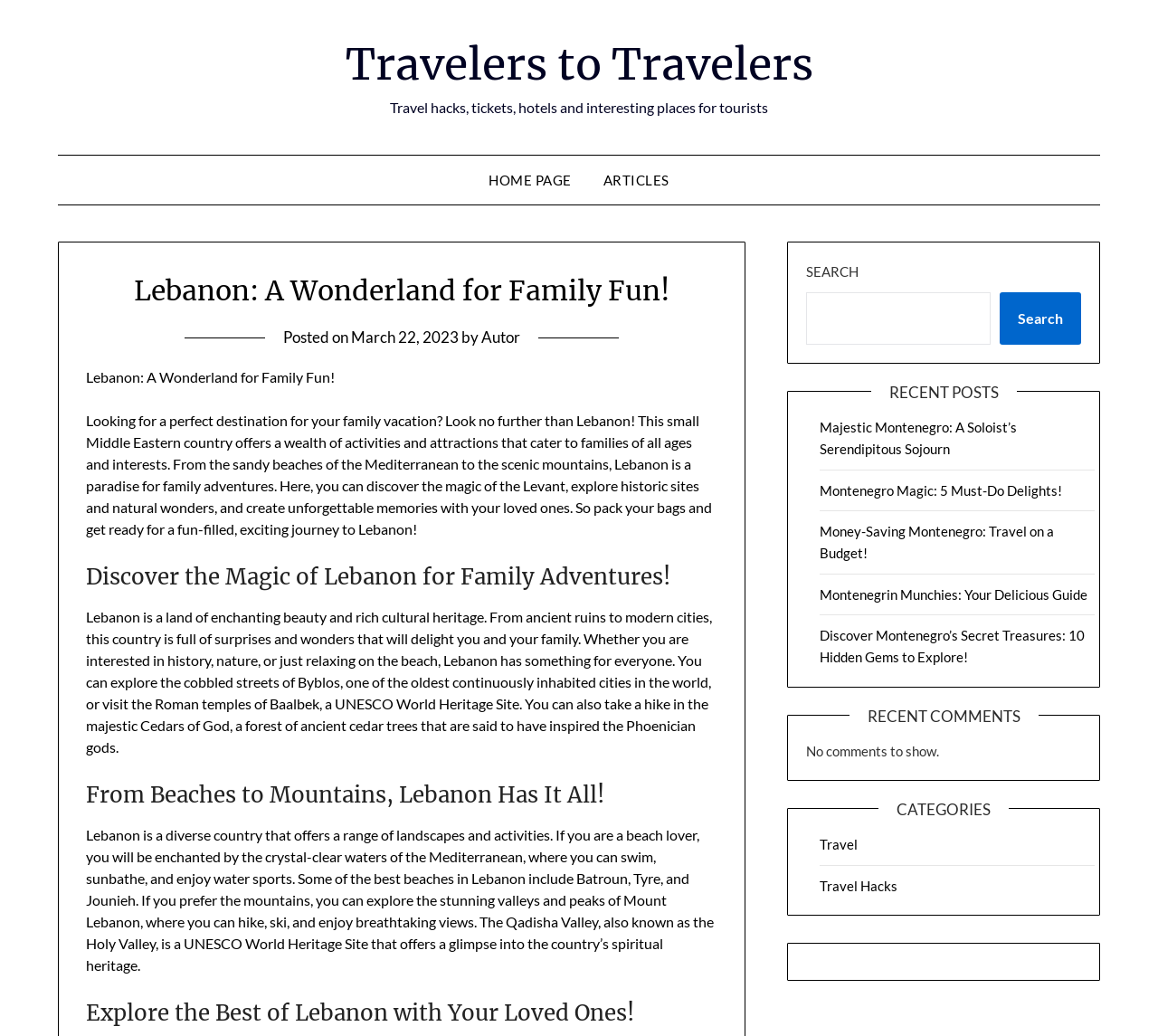Detail the features and information presented on the webpage.

This webpage is about family travel and adventure in Lebanon. At the top, there is a header section with a link to "Travelers to Travelers" and a brief description of the website. Below this, there is a navigation menu with links to the "HOME PAGE" and "ARTICLES".

The main content of the page is an article titled "Lebanon: A Wonderland for Family Fun!" which is divided into several sections. The first section introduces Lebanon as a perfect destination for family vacations, highlighting its wealth of activities and attractions. This is followed by a section titled "Discover the Magic of Lebanon for Family Adventures!" which describes the country's enchanting beauty and rich cultural heritage.

The next section, "From Beaches to Mountains, Lebanon Has It All!", highlights the country's diverse landscapes and activities, including its beaches, mountains, and valleys. This is followed by a section titled "Explore the Best of Lebanon with Your Loved Ones!" which encourages readers to explore the country with their families.

On the right side of the page, there is a search bar and a section titled "RECENT POSTS" which lists several article links related to travel in Montenegro. Below this, there is a section titled "RECENT COMMENTS" which currently has no comments to show. Finally, there is a section titled "CATEGORIES" which lists links to categories such as "Travel" and "Travel Hacks".